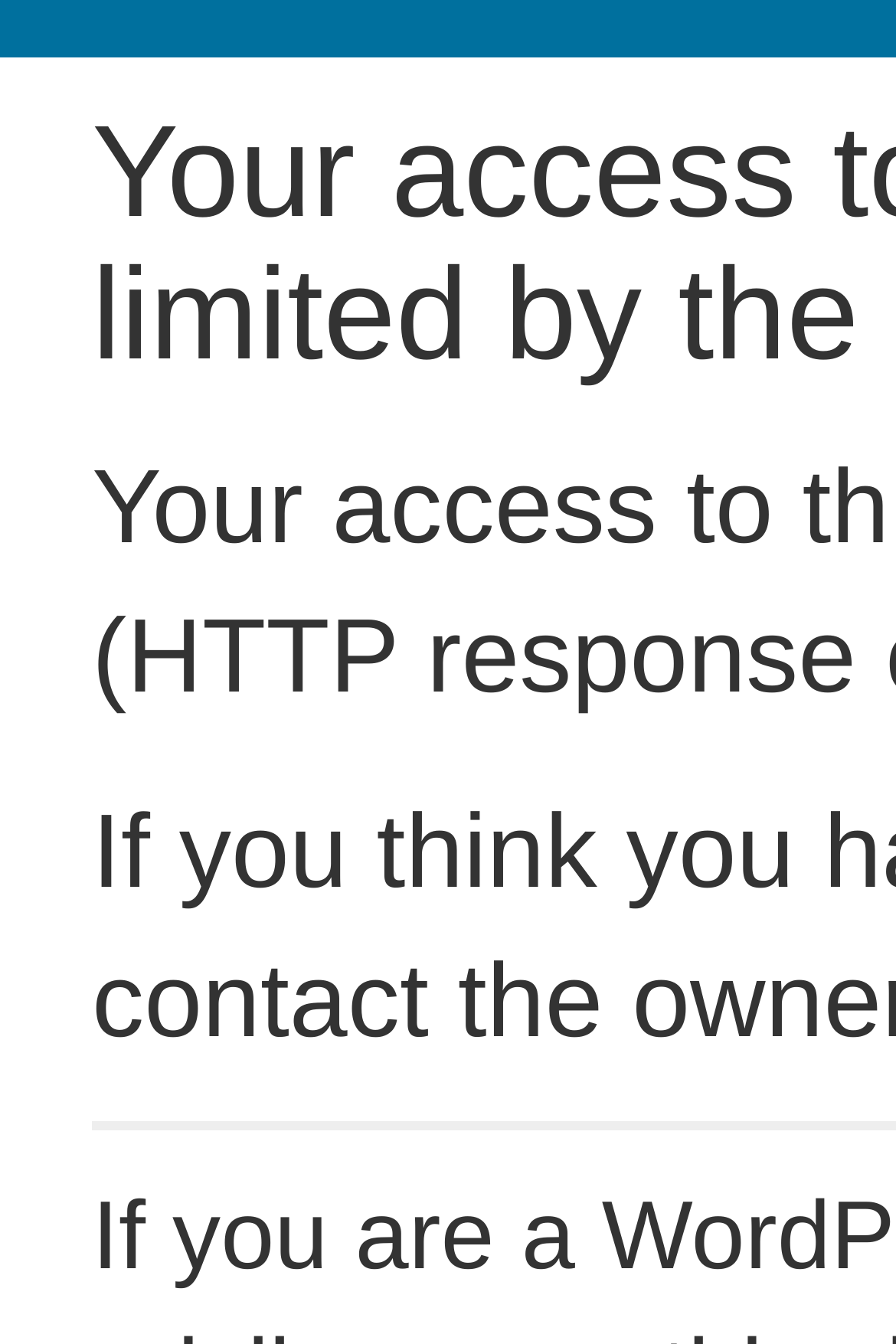Find and extract the text of the primary heading on the webpage.

Your access to this site has been limited by the site owner